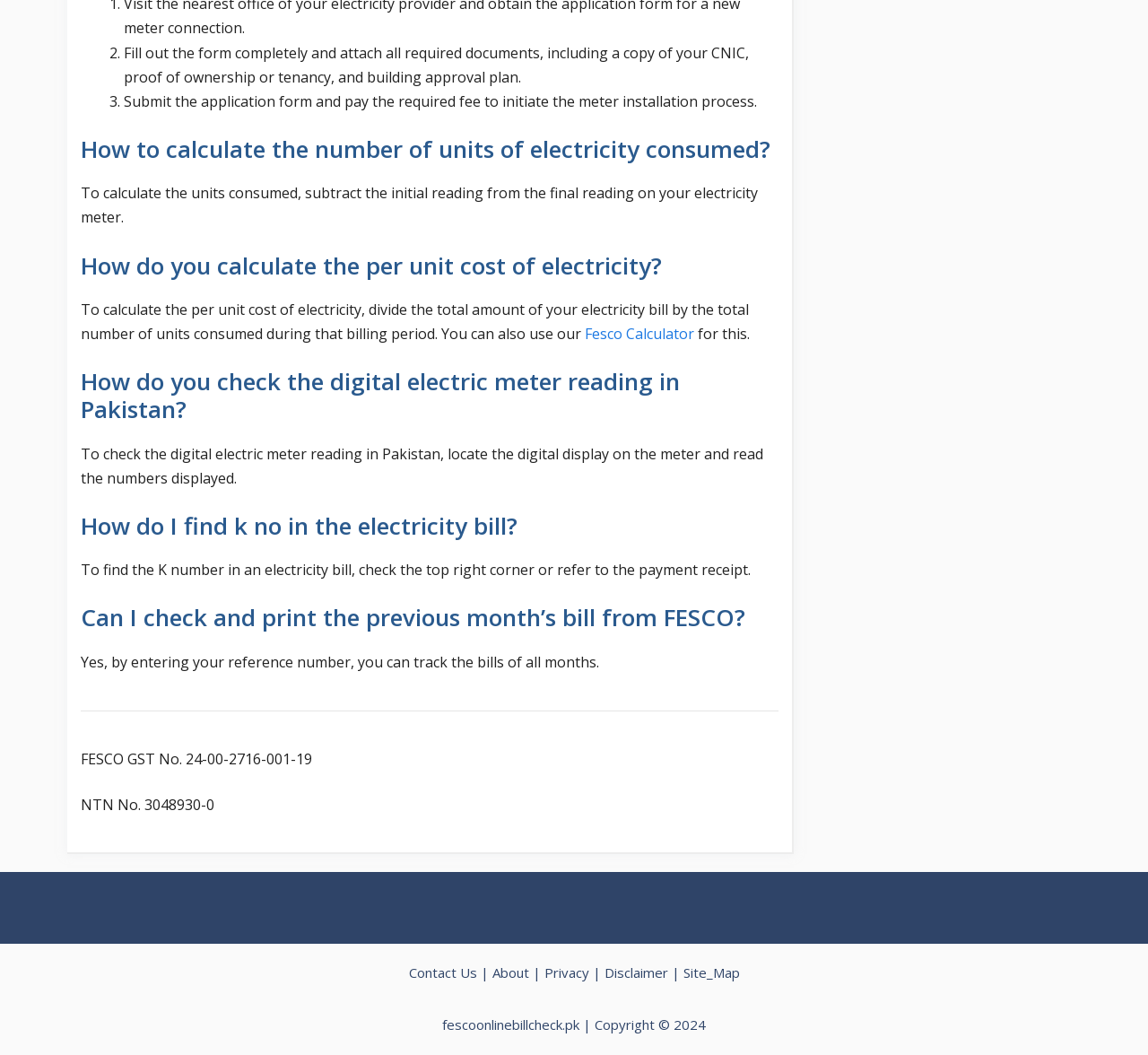Can you check and print previous month’s bill from FESCO?
Based on the screenshot, respond with a single word or phrase.

Yes